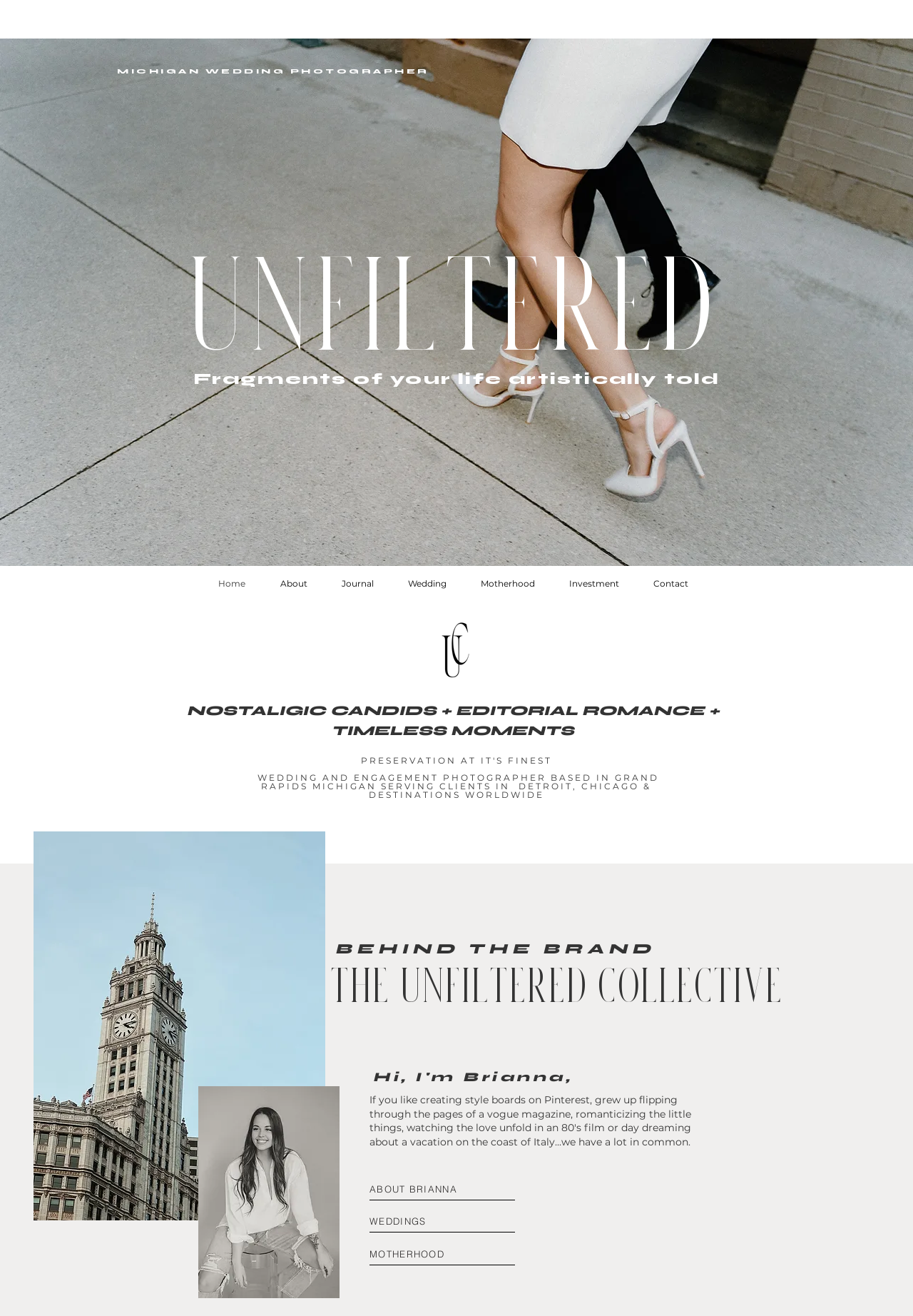What is the style of the photographer's work?
Answer with a single word or phrase, using the screenshot for reference.

Nostalgic, Editorial, Timeless